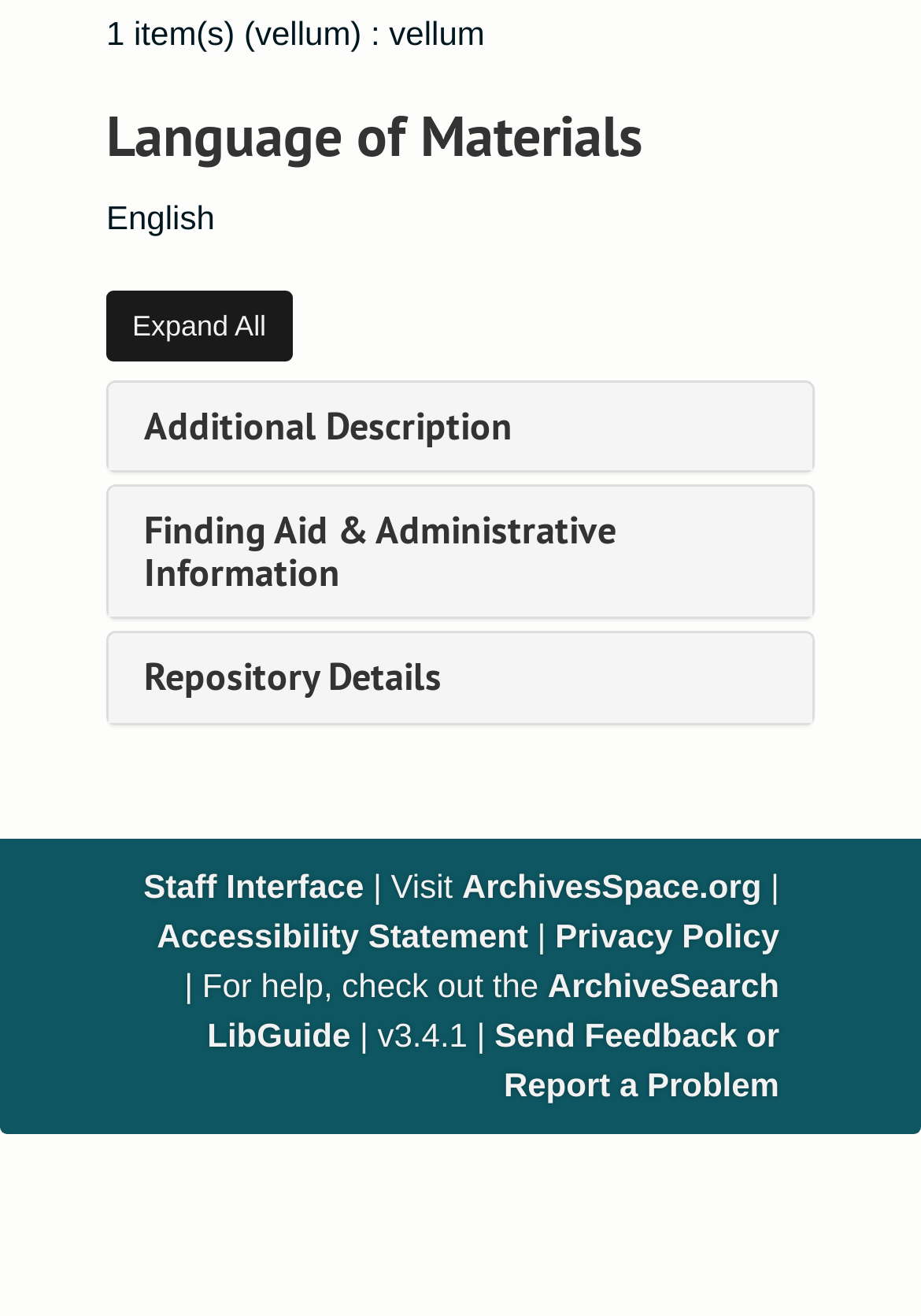What is the version of the system?
Based on the image, give a concise answer in the form of a single word or short phrase.

v3.4.1